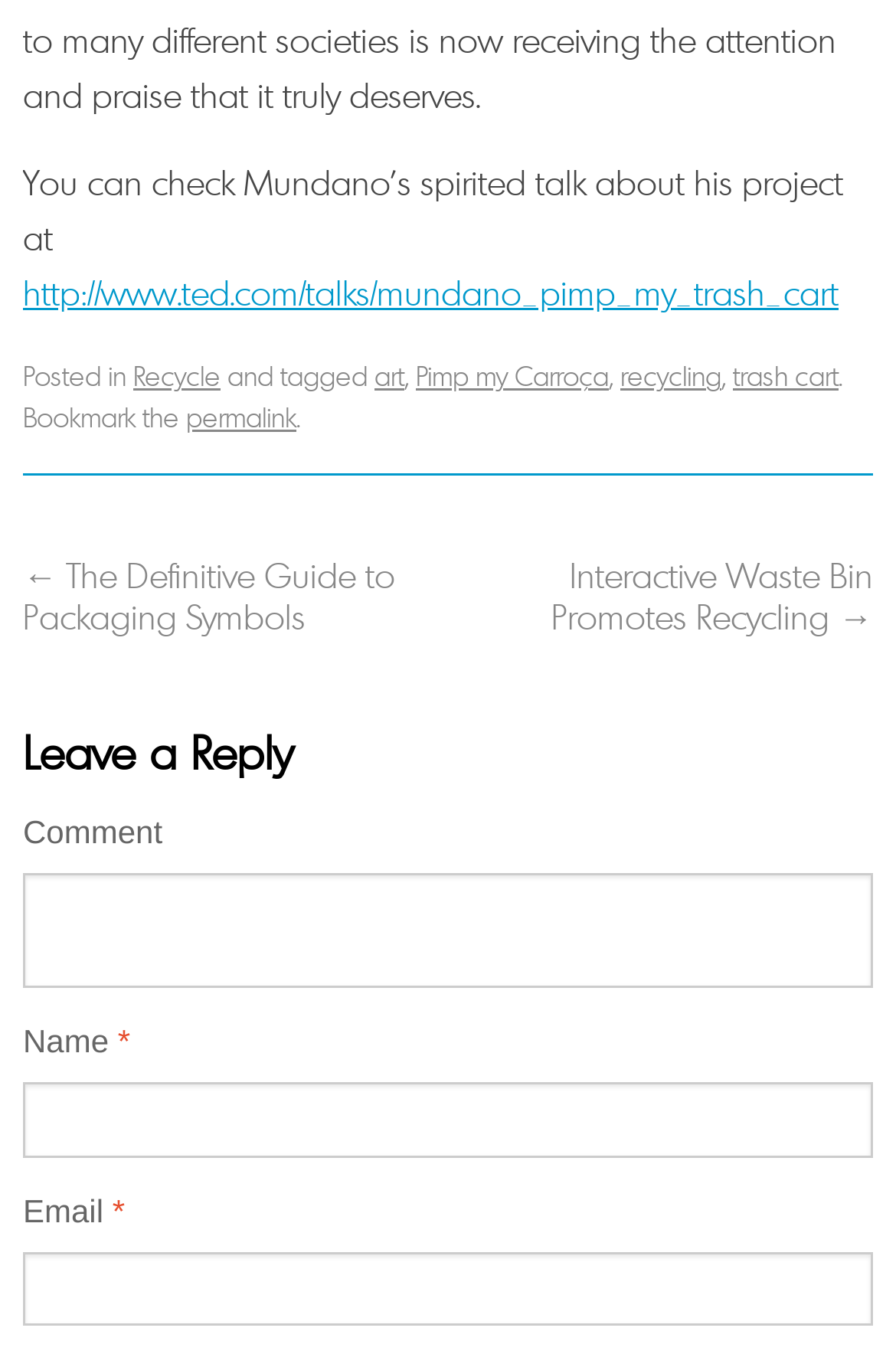How many fields are required to leave a comment?
Look at the image and provide a detailed response to the question.

Three fields are required to leave a comment: 'Comment', 'Name', and 'Email', as indicated by the asterisk symbol (*) next to each field.